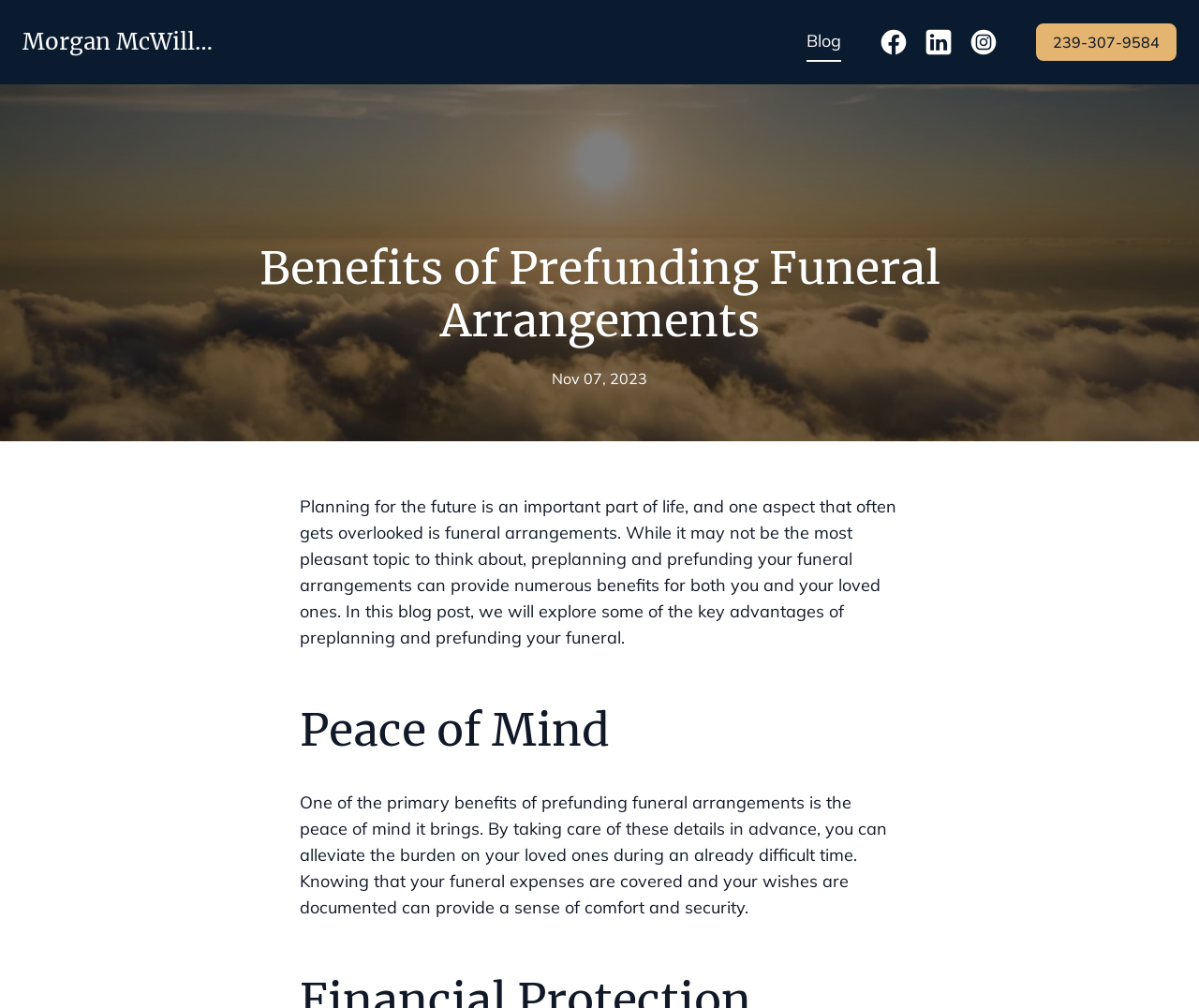How many links are there at the top of the webpage?
Answer the question with a detailed and thorough explanation.

There are four links at the top of the webpage, including 'Morgan McWilliams', 'Blog', and two other links with icons.